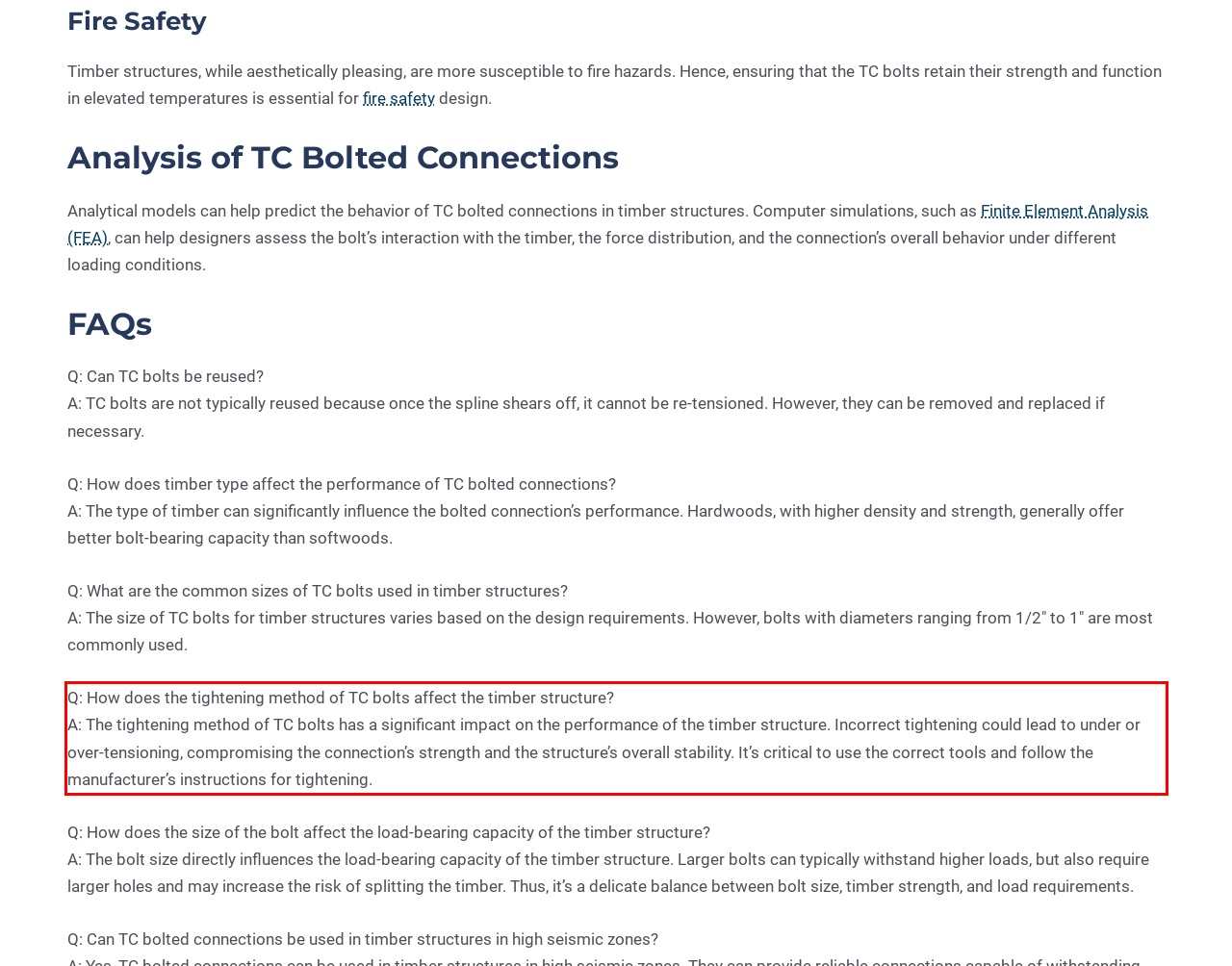Please use OCR to extract the text content from the red bounding box in the provided webpage screenshot.

Q: How does the tightening method of TC bolts affect the timber structure? A: The tightening method of TC bolts has a significant impact on the performance of the timber structure. Incorrect tightening could lead to under or over-tensioning, compromising the connection’s strength and the structure’s overall stability. It’s critical to use the correct tools and follow the manufacturer’s instructions for tightening.